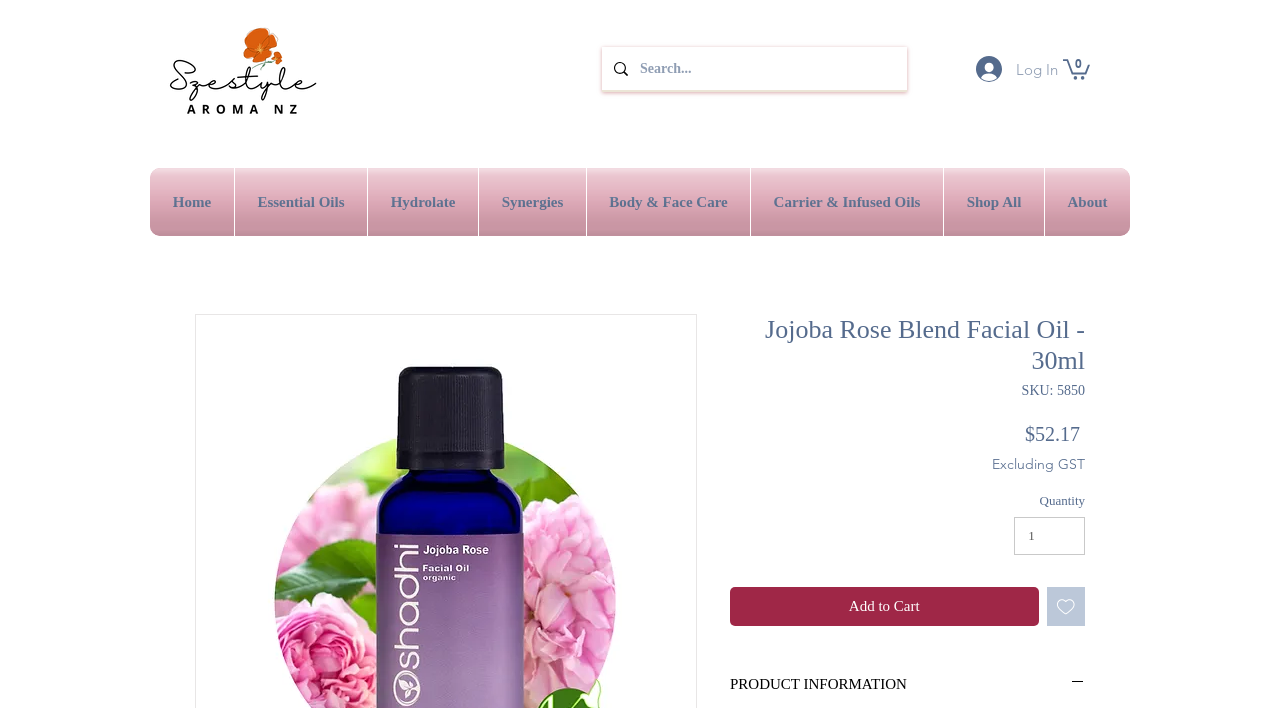Find the bounding box coordinates of the clickable area required to complete the following action: "View product information".

[0.57, 0.951, 0.848, 0.981]